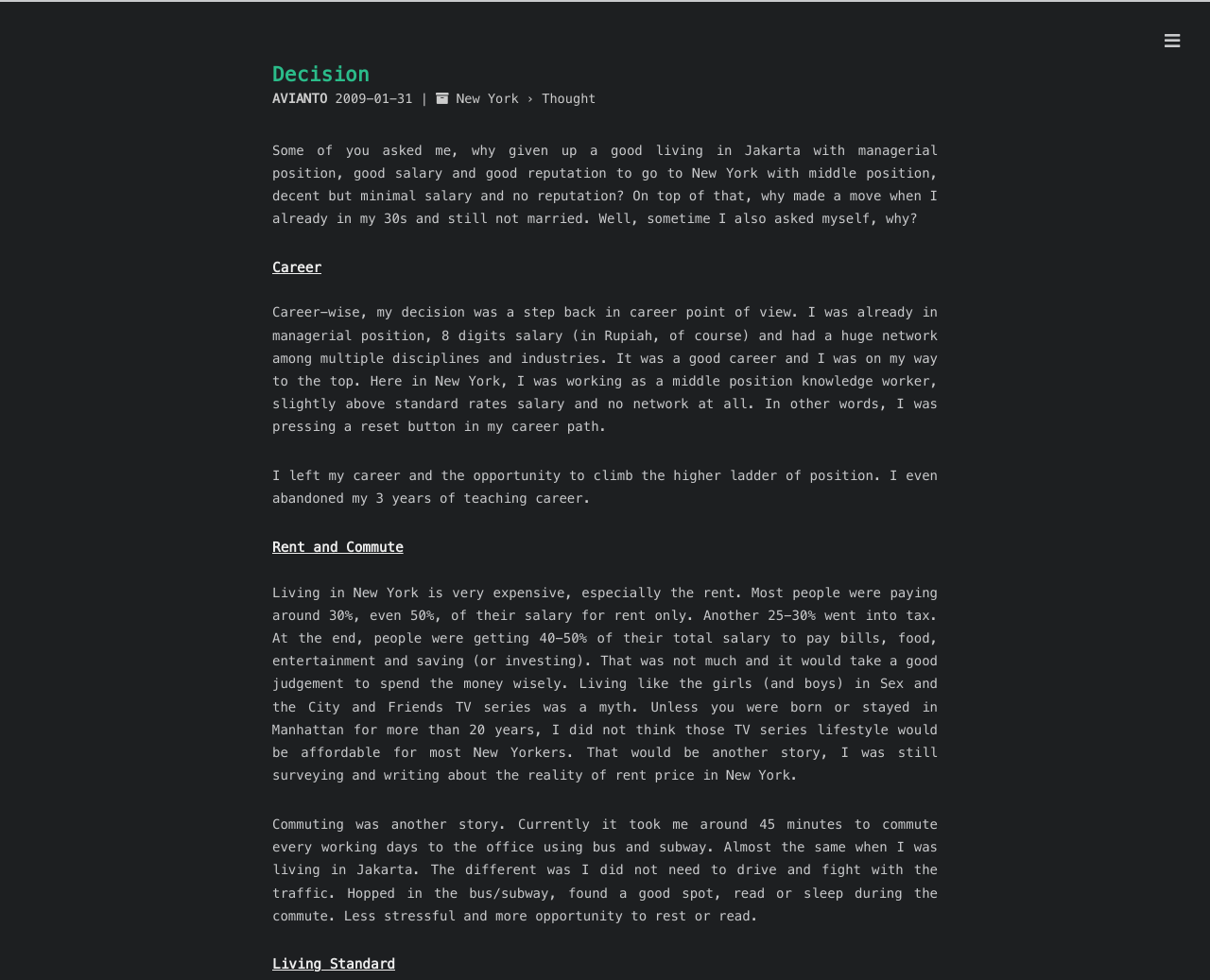What is the author's previous job location?
Can you give a detailed and elaborate answer to the question?

The author mentions 'given up a good living in Jakarta with managerial position, good salary and good reputation' in the text, indicating that Jakarta was their previous job location.